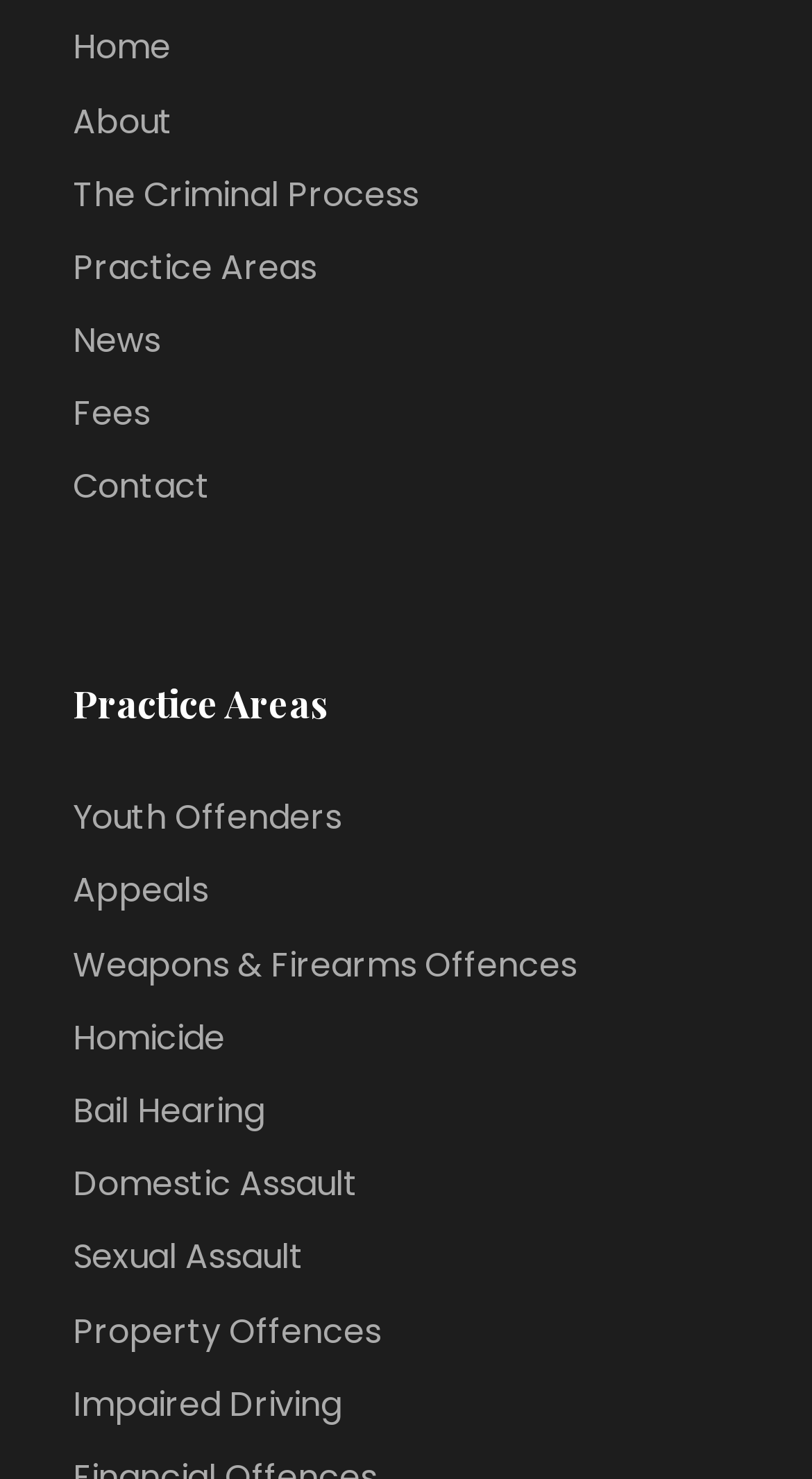Find the bounding box coordinates of the element to click in order to complete this instruction: "learn about the criminal process". The bounding box coordinates must be four float numbers between 0 and 1, denoted as [left, top, right, bottom].

[0.09, 0.115, 0.515, 0.147]